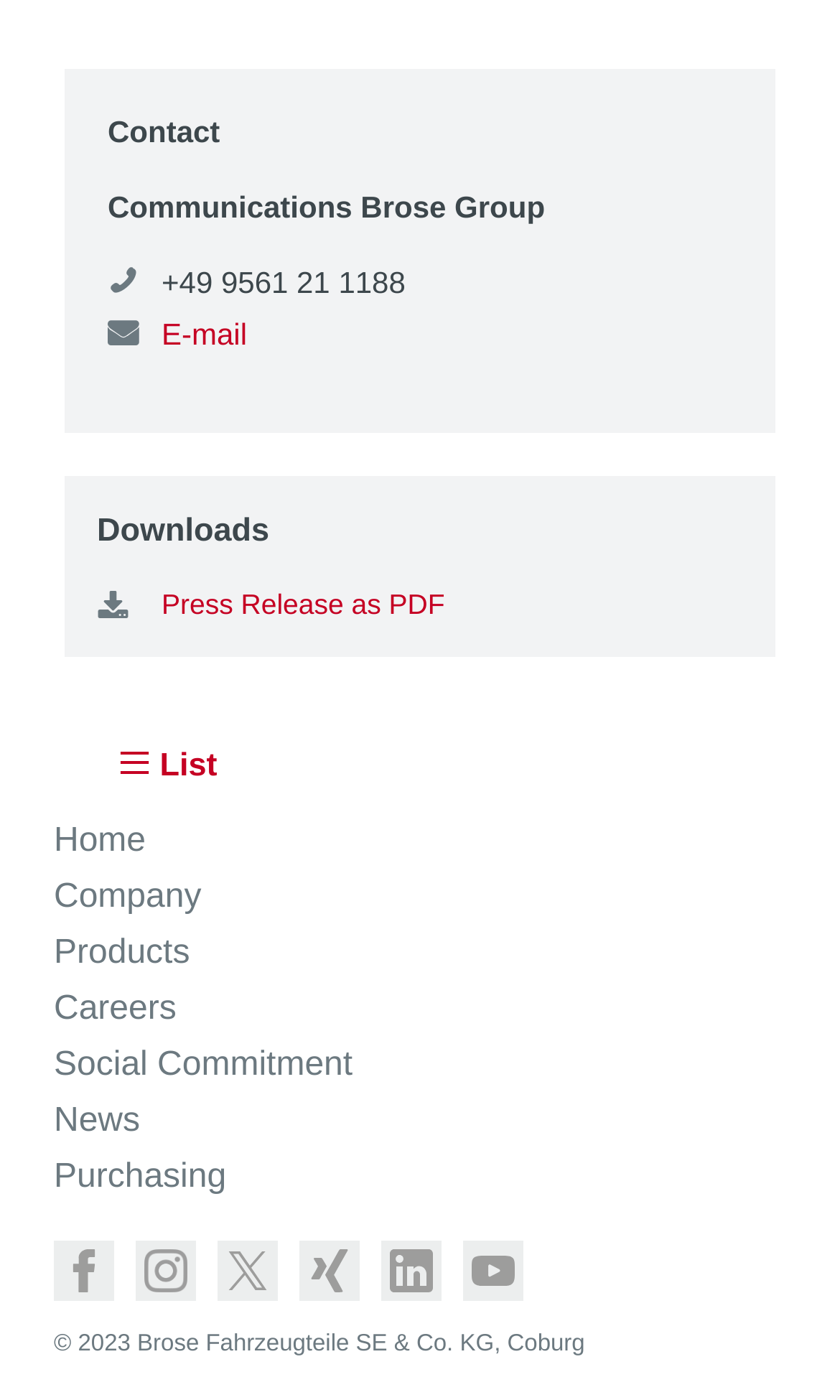Locate the bounding box of the UI element with the following description: "Press Release as PDF".

[0.154, 0.418, 0.885, 0.446]